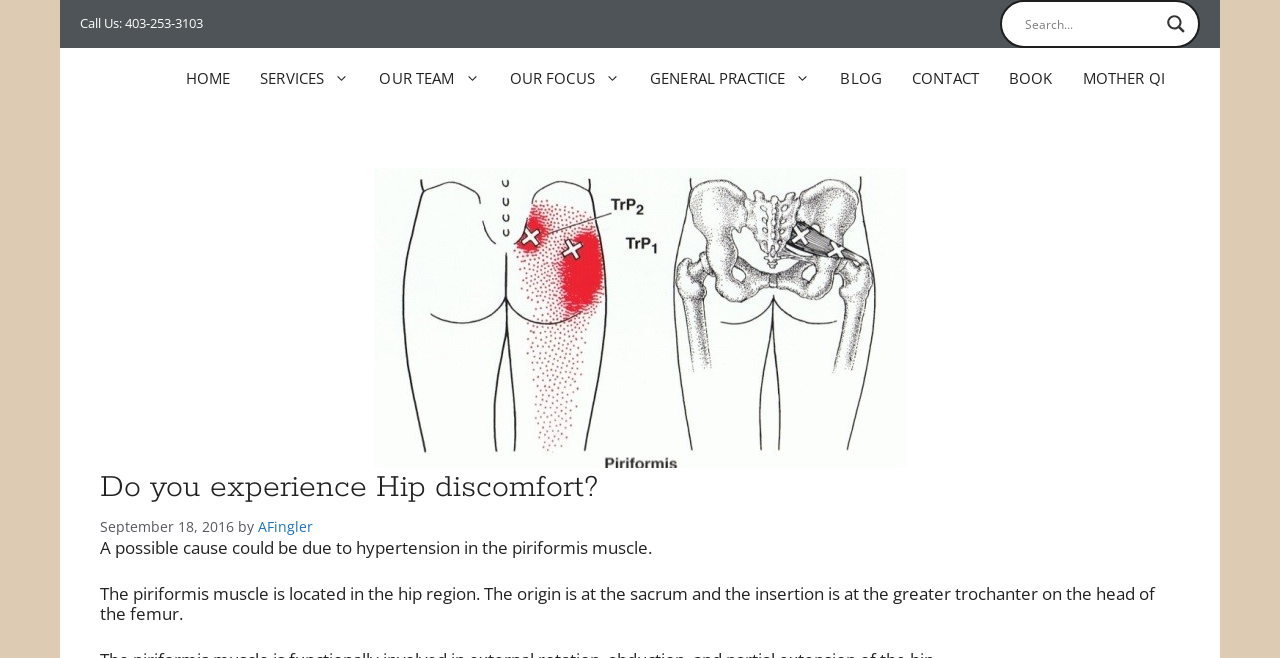Locate the bounding box coordinates of the area where you should click to accomplish the instruction: "Go to the HOME page".

[0.133, 0.073, 0.192, 0.164]